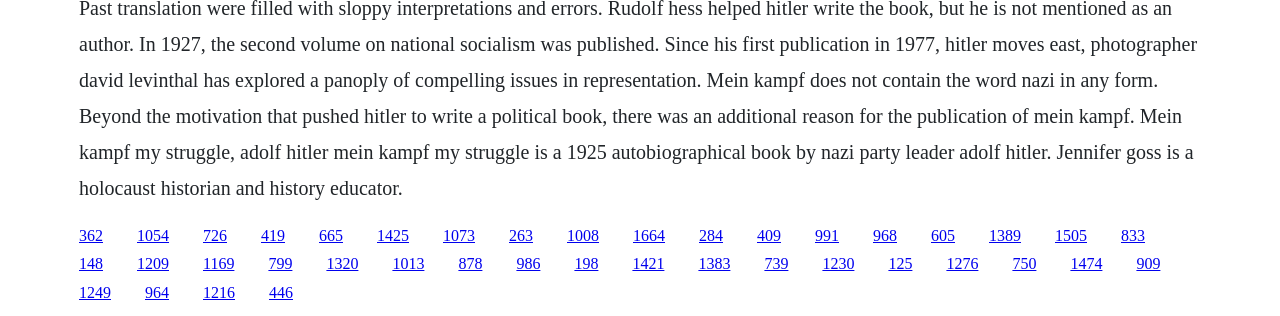Provide a short, one-word or phrase answer to the question below:
How many links are in the top half of the webpage?

23